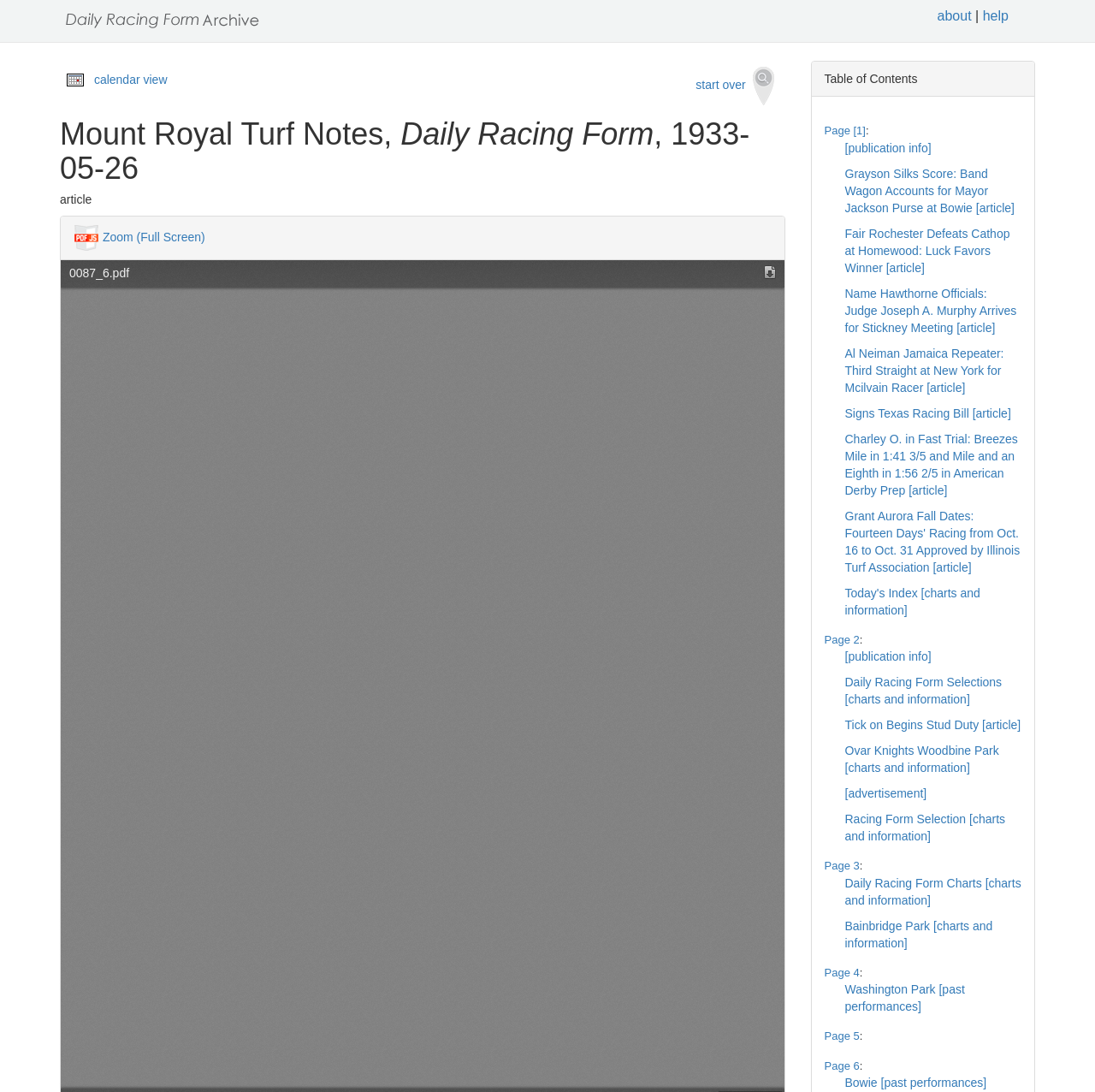Please specify the bounding box coordinates of the region to click in order to perform the following instruction: "read article 'Grayson Silks Score: Band Wagon Accounts for Mayor Jackson Purse at Bowie'".

[0.771, 0.152, 0.927, 0.196]